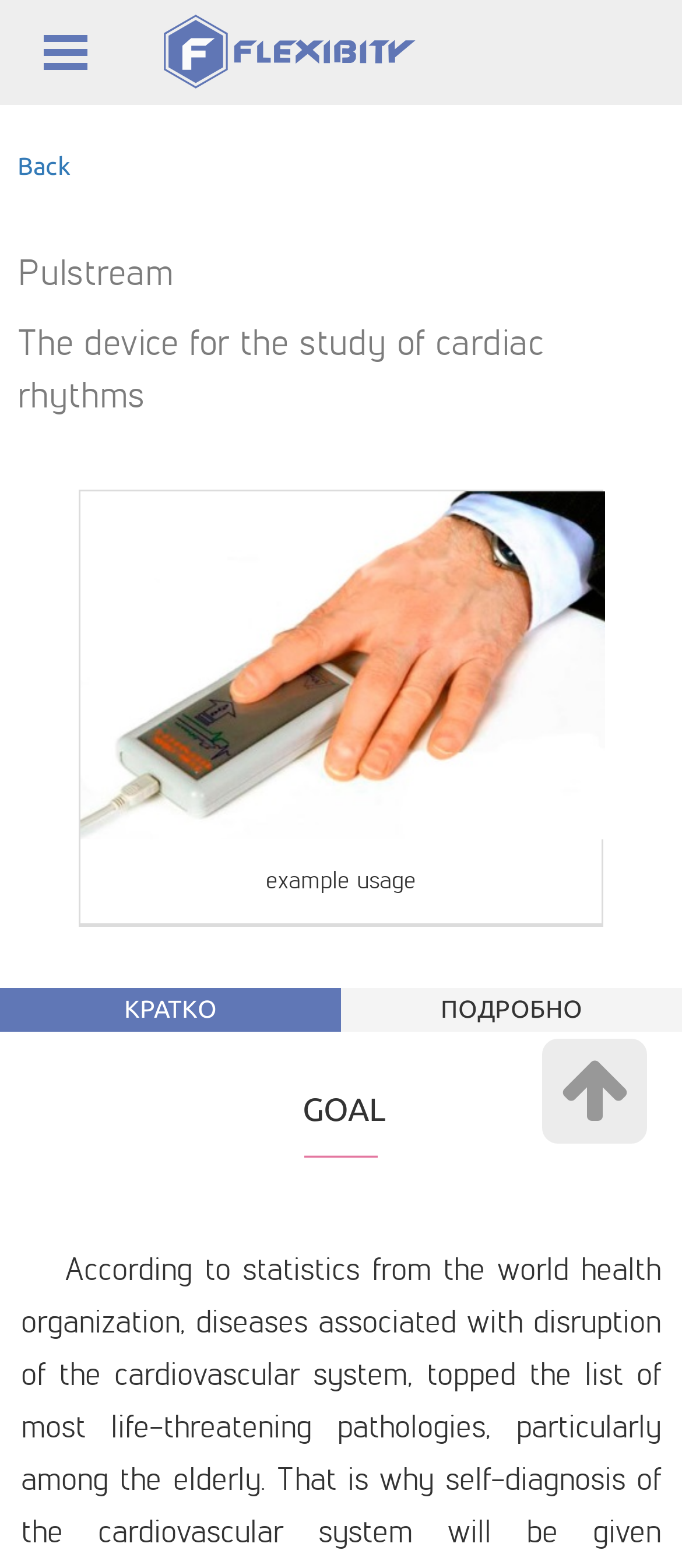What is the purpose of the device?
Please respond to the question with a detailed and thorough explanation.

The StaticText element 'The device for the study of cardiac rhythms' suggests that the purpose of the device is to study cardiac rhythms.